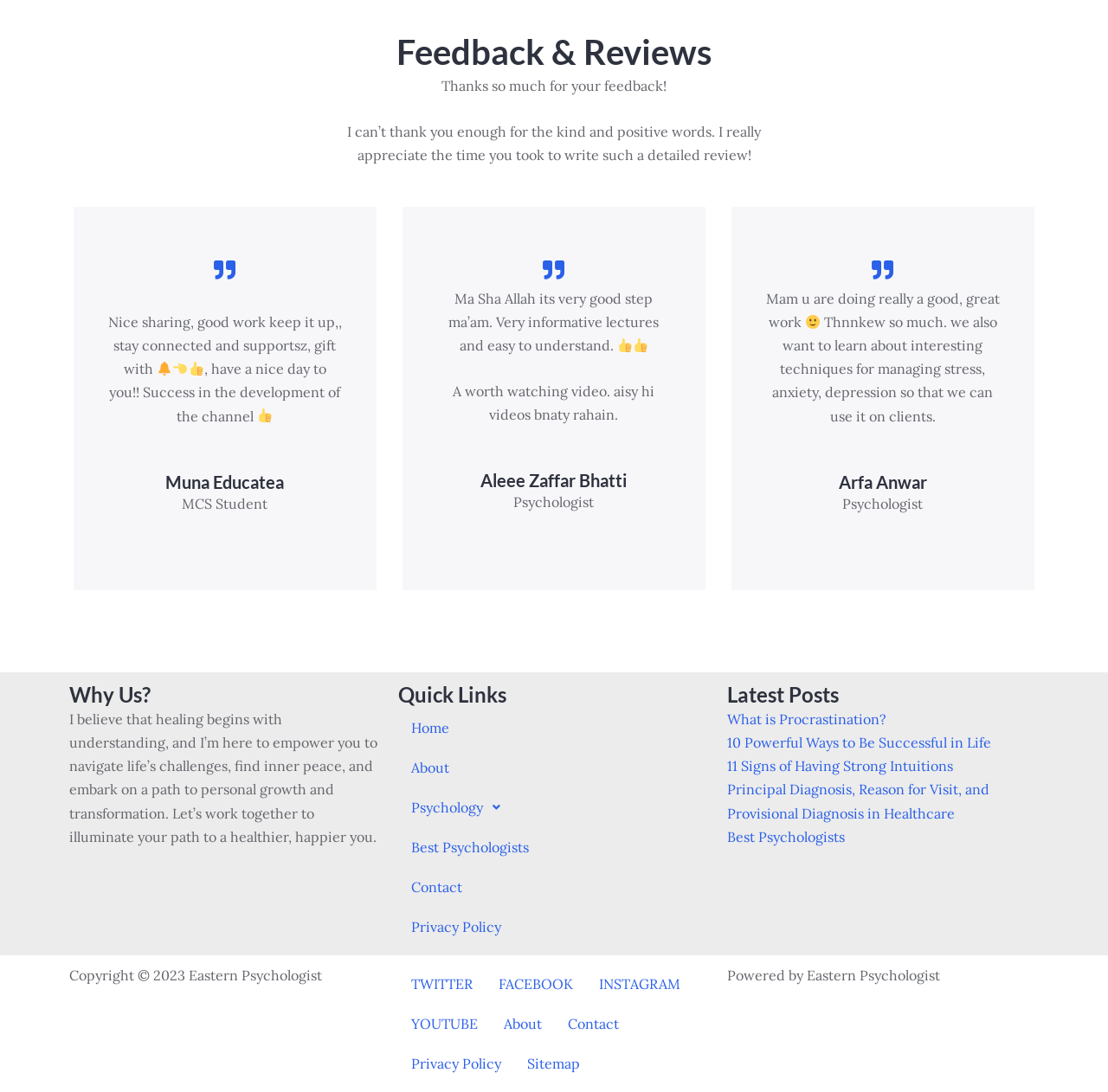Please identify the bounding box coordinates of where to click in order to follow the instruction: "Visit the 'Latest Posts' page".

[0.656, 0.623, 0.937, 0.648]